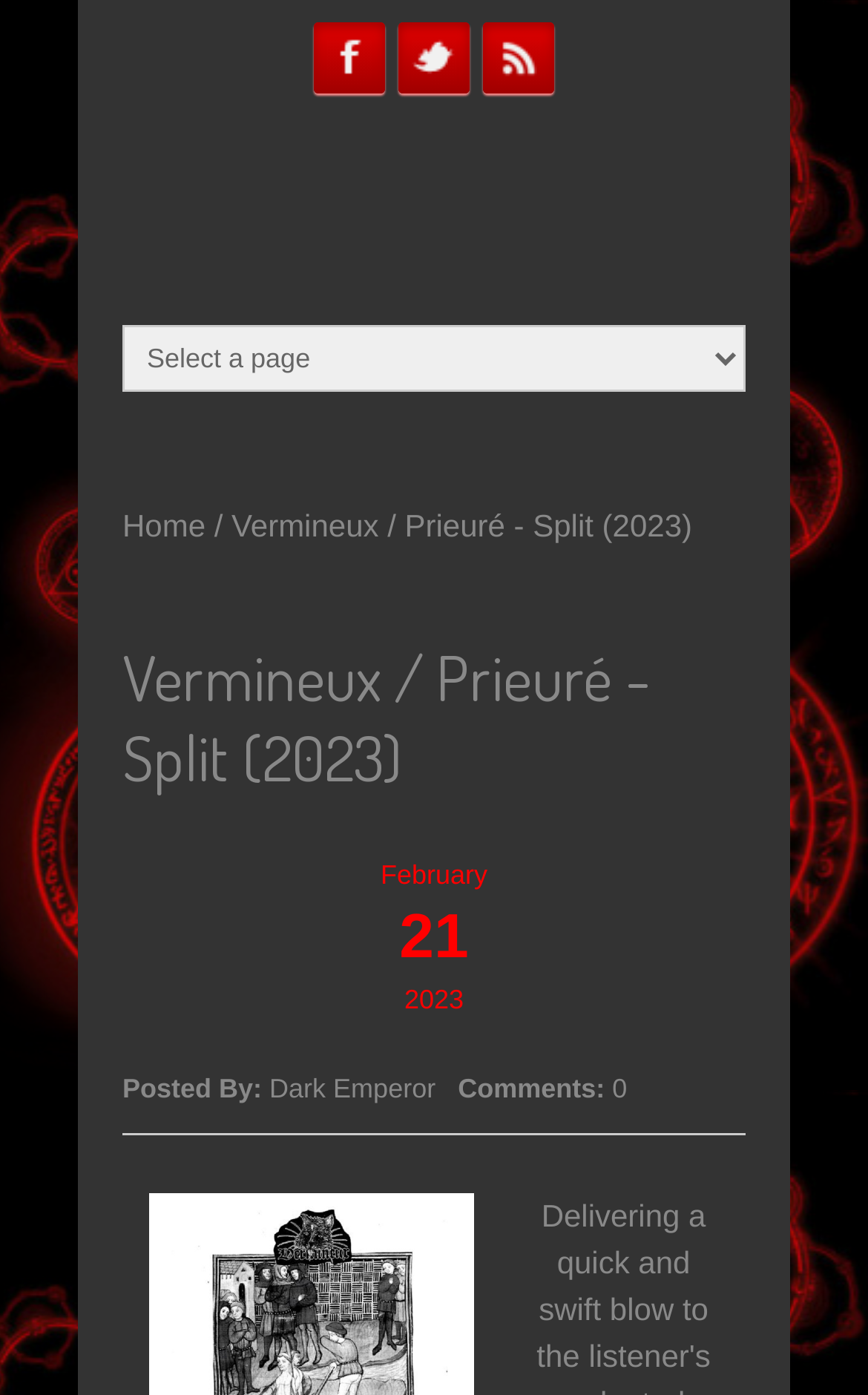Give a comprehensive overview of the webpage, including key elements.

The webpage appears to be a music review or article page, specifically featuring a split release by two bands, Vermineux and Prieuré. 

At the top left, there is a "Skip to main content" link, followed by social media links to Facebook, Twitter, and RSS Feeds. 

Below these links, there is a combobox and a navigation menu with a "Home" link, separated by a slash. The title of the page, "Vermineux / Prieuré - Split (2023)", is displayed prominently in the middle of the top section.

The main content of the page is headed by a large title, "Vermineux / Prieuré - Split (2023)", which is followed by a header section containing the release date, February 21, 2023, and the author's name, "Dark Emperor". 

To the right of the author's name, there is a "Comments" section with a count of 0 comments.